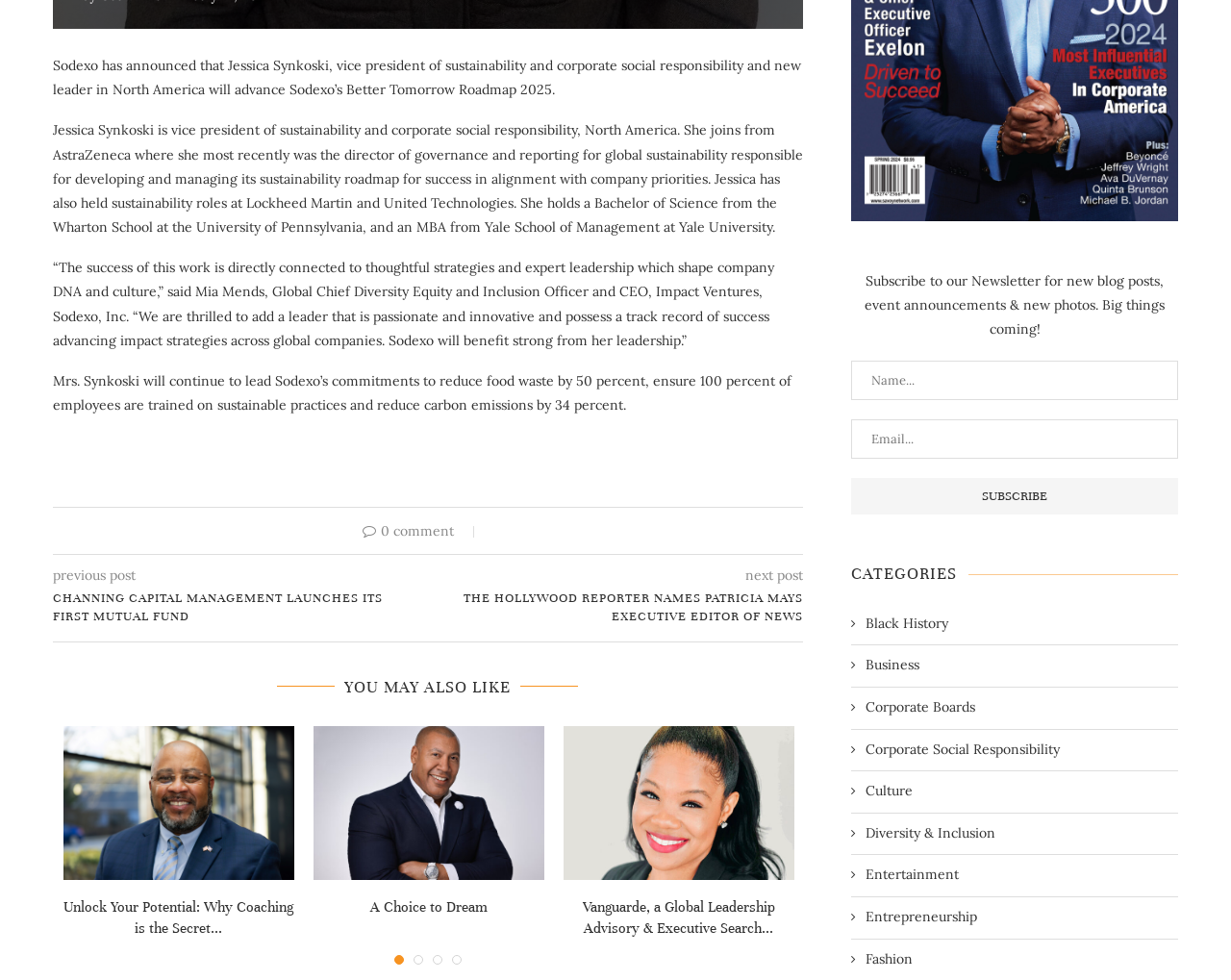Respond with a single word or phrase for the following question: 
How many comments are there on the current post?

0